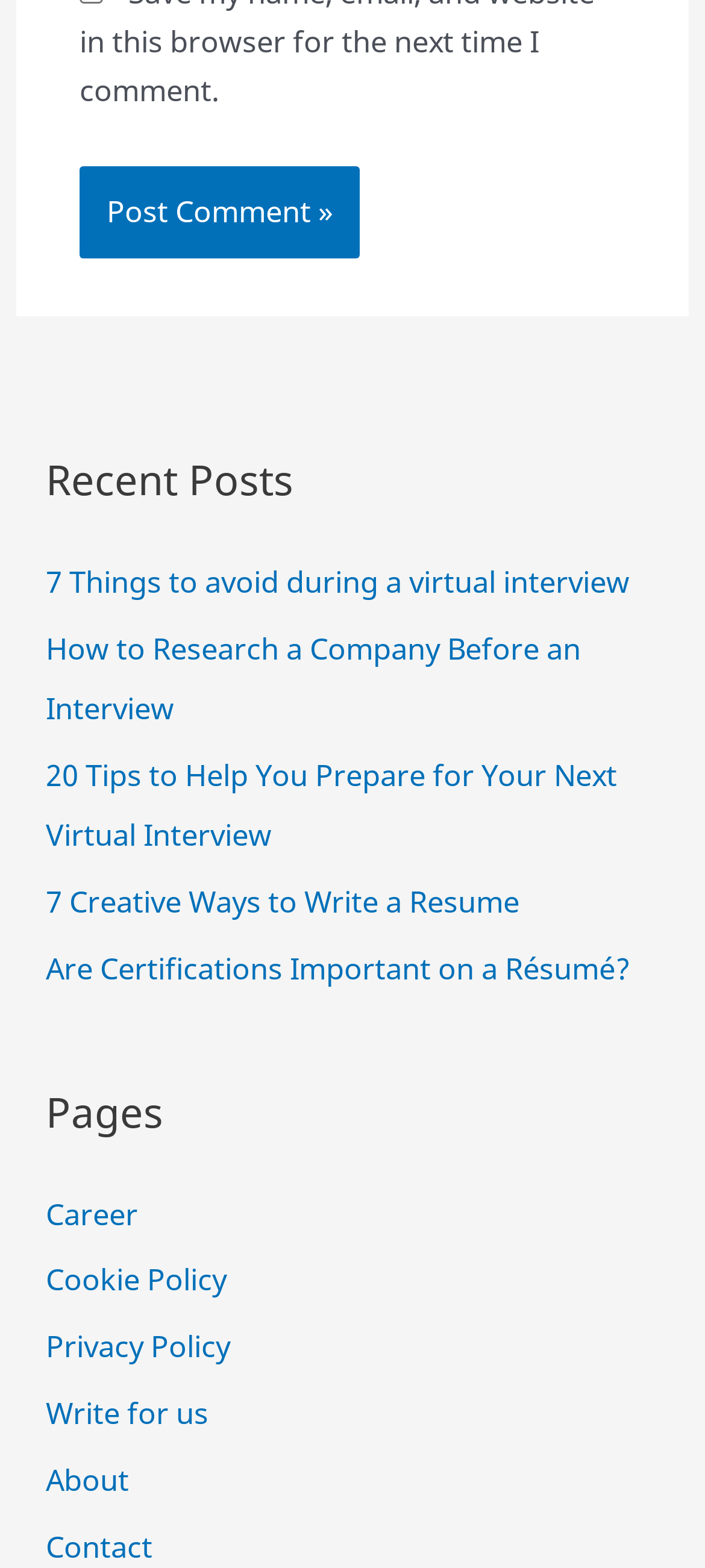Predict the bounding box of the UI element that fits this description: "Write for us".

[0.065, 0.888, 0.296, 0.914]